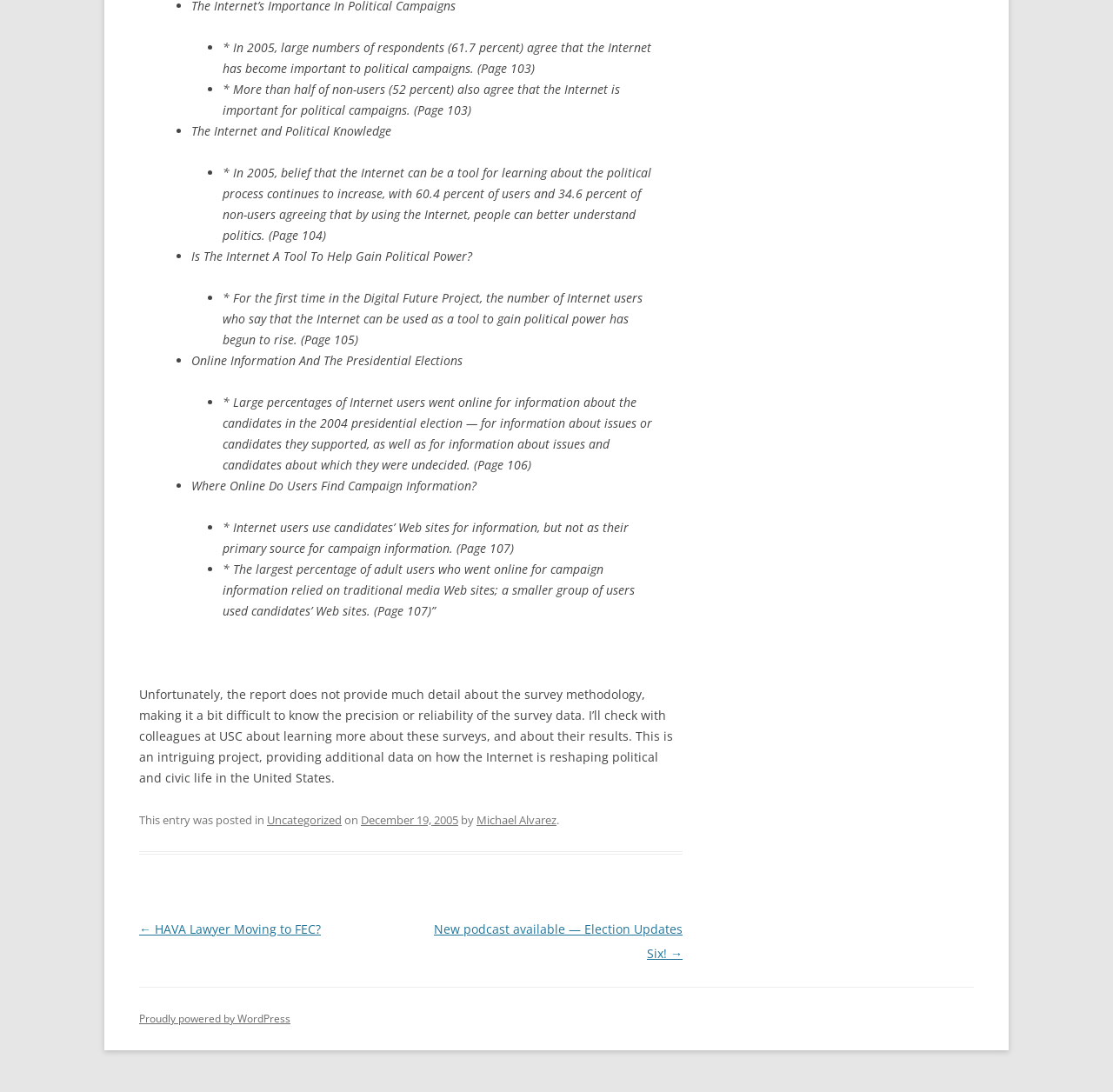Identify the bounding box for the described UI element. Provide the coordinates in (top-left x, top-left y, bottom-right x, bottom-right y) format with values ranging from 0 to 1: December 19, 2005

[0.324, 0.744, 0.412, 0.758]